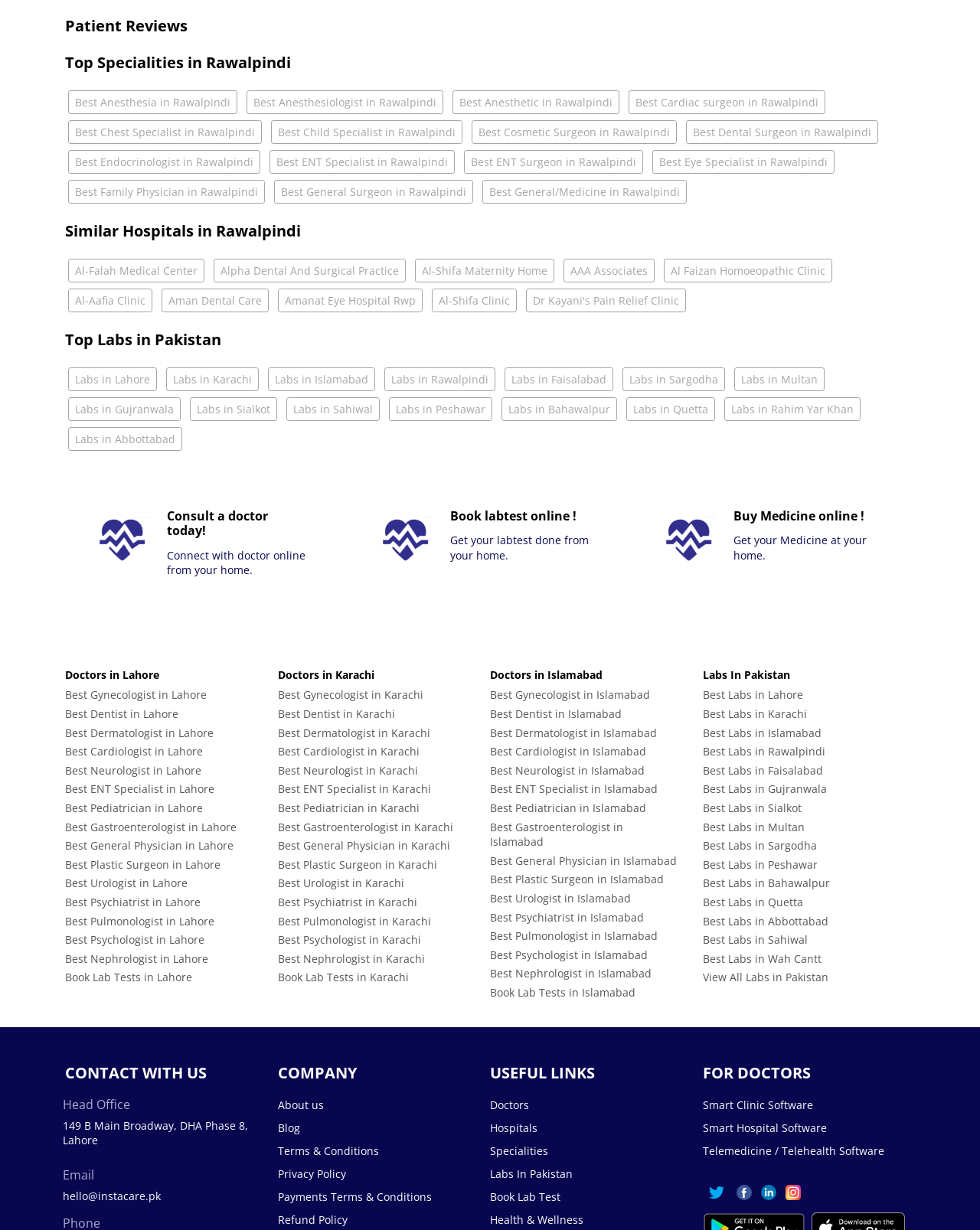Provide a brief response to the question below using a single word or phrase: 
How many links are there under 'Top Specialities in Rawalpindi'?

13